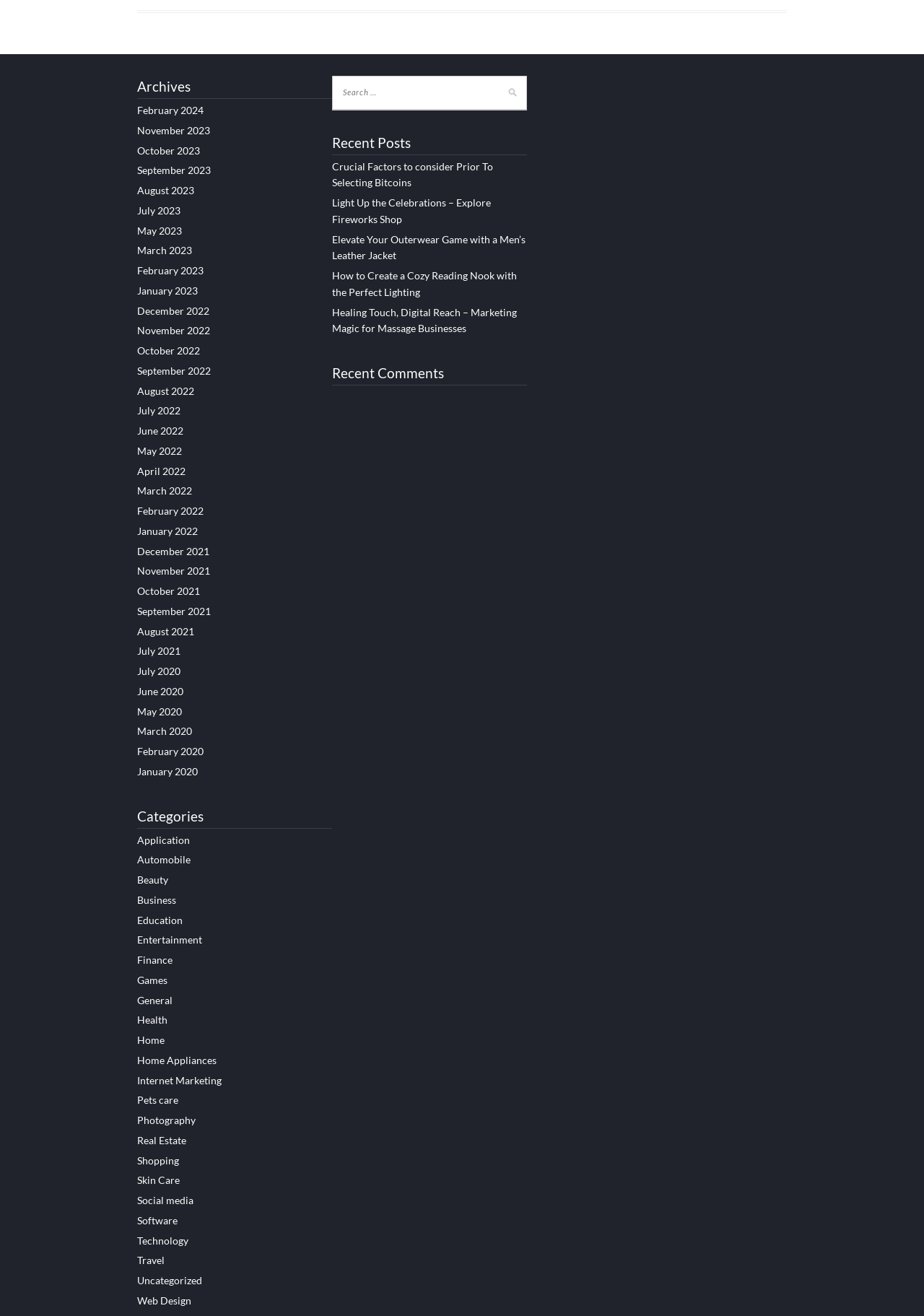Please specify the bounding box coordinates of the clickable region necessary for completing the following instruction: "Download the app from App store". The coordinates must consist of four float numbers between 0 and 1, i.e., [left, top, right, bottom].

None